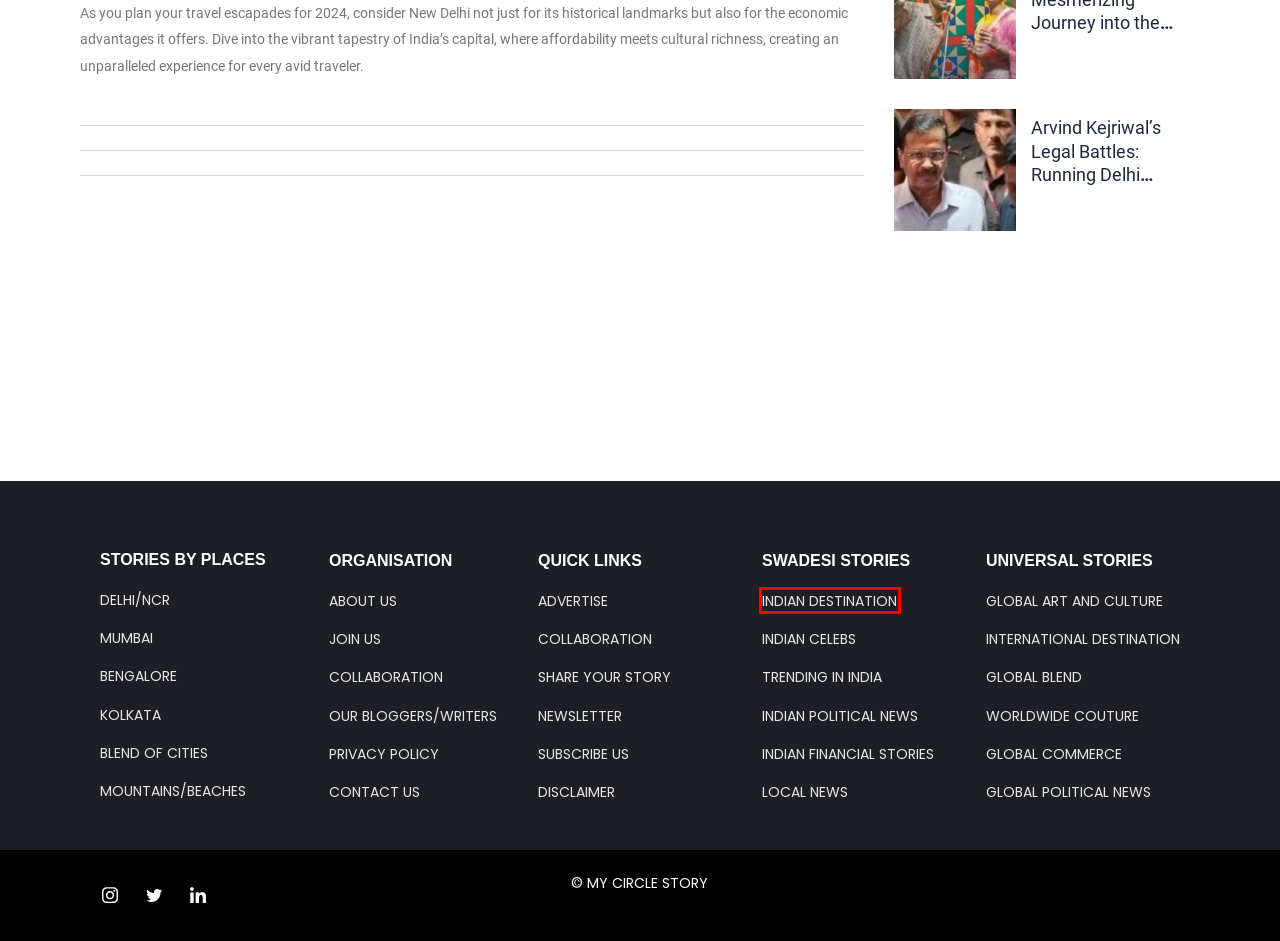With the provided webpage screenshot containing a red bounding box around a UI element, determine which description best matches the new webpage that appears after clicking the selected element. The choices are:
A. Worldwide Couture: Redefining Global Fashion Trends
B. Unveil Your Next Adventure: Discover Travel Destinations
C. Kolkata: Where Heritage Resonates in the City of Joy
D. Global Politics Unveiled: the Dynamics of Power and Diplomacy.
E. Navigate the Markets: Stay Informed with Financial News
F. Where Dreams Touch the Sky: Mumbai's Vibrant Spirit
G. Local News- Stay Informed: Latest Local News Updates
H. Where Diversity Unites, Cities Pulse with Life

B